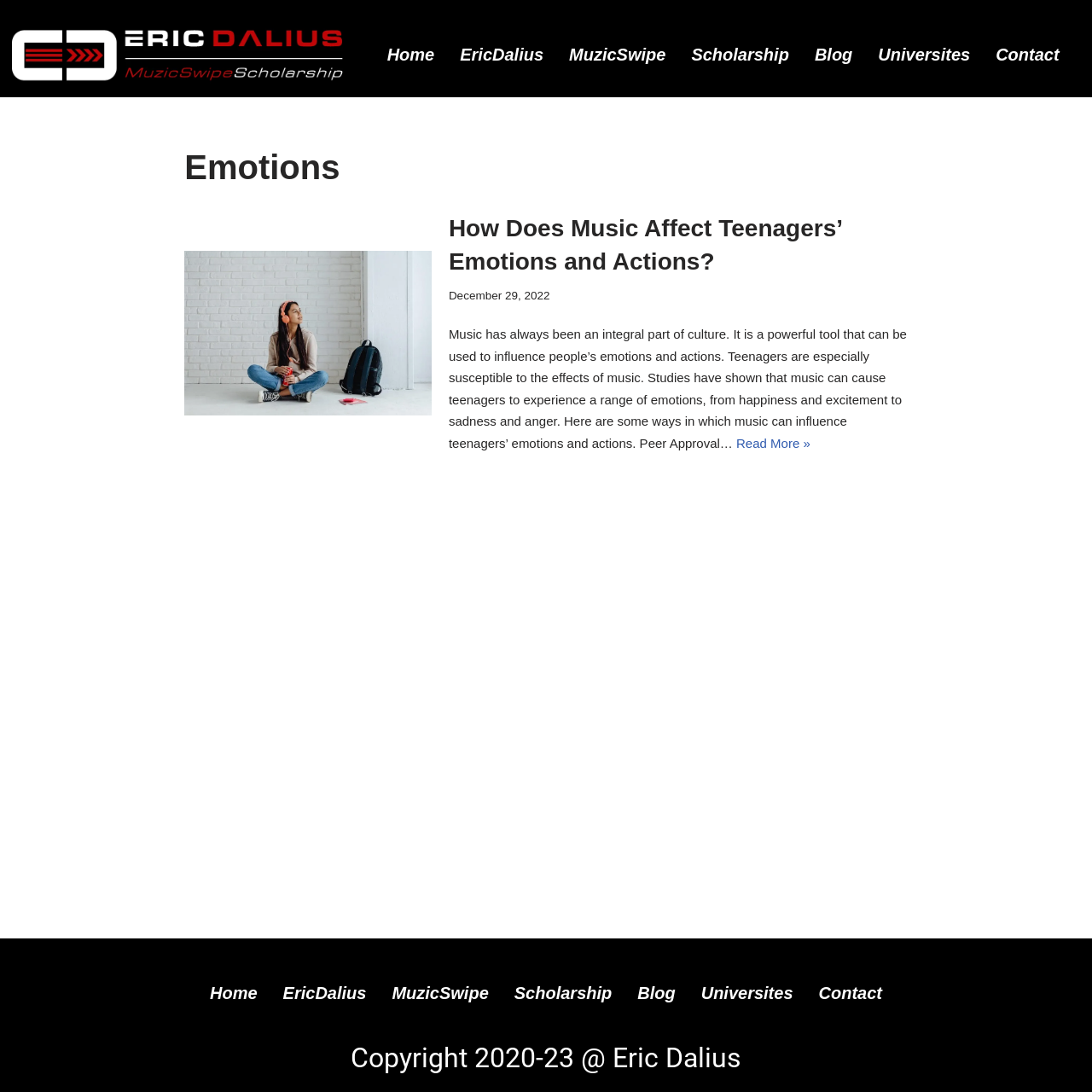Find the bounding box coordinates of the area that needs to be clicked in order to achieve the following instruction: "View the 'Scholarship' page". The coordinates should be specified as four float numbers between 0 and 1, i.e., [left, top, right, bottom].

[0.621, 0.019, 0.734, 0.081]